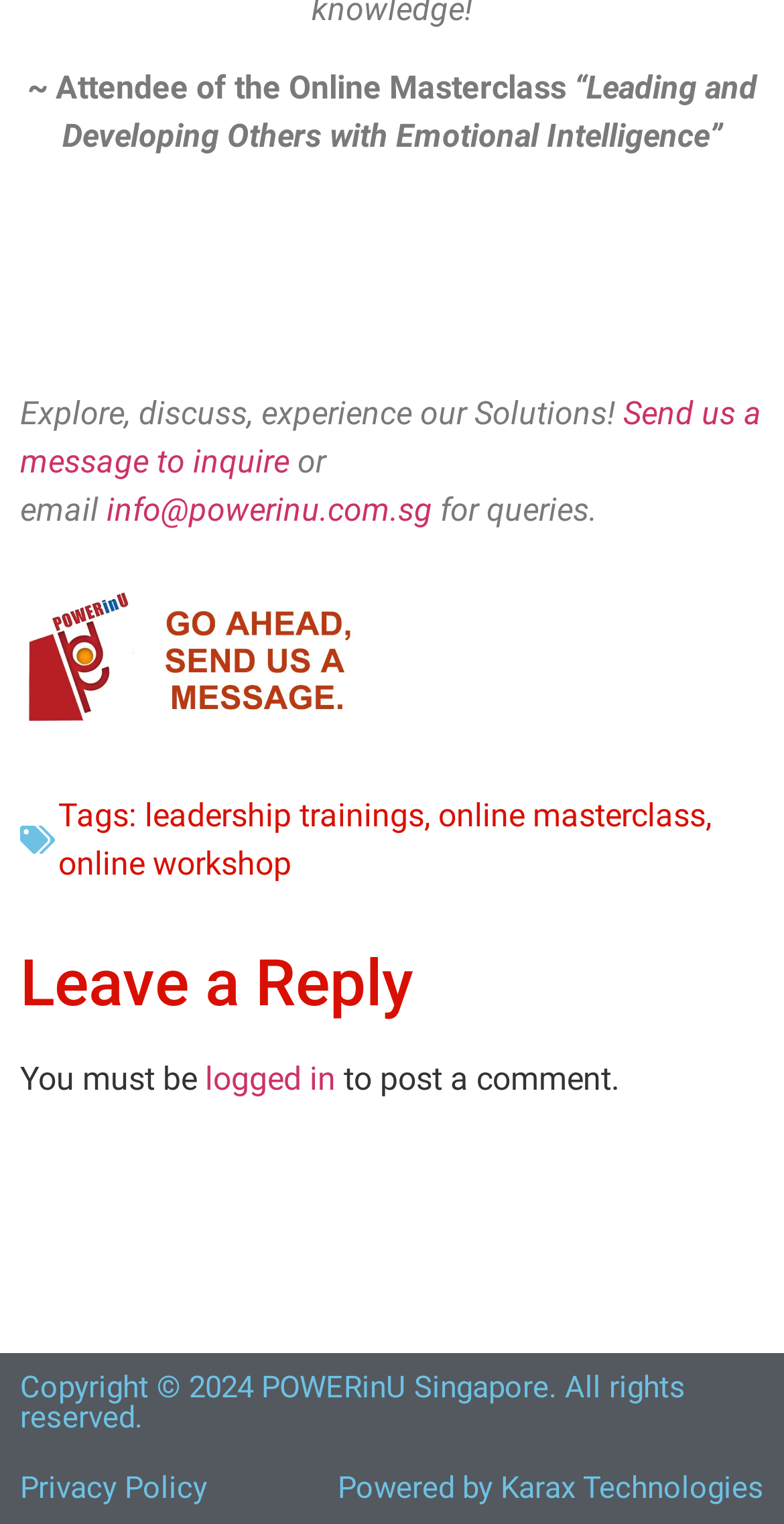Identify the bounding box coordinates of the part that should be clicked to carry out this instruction: "Email for queries".

[0.136, 0.322, 0.551, 0.347]